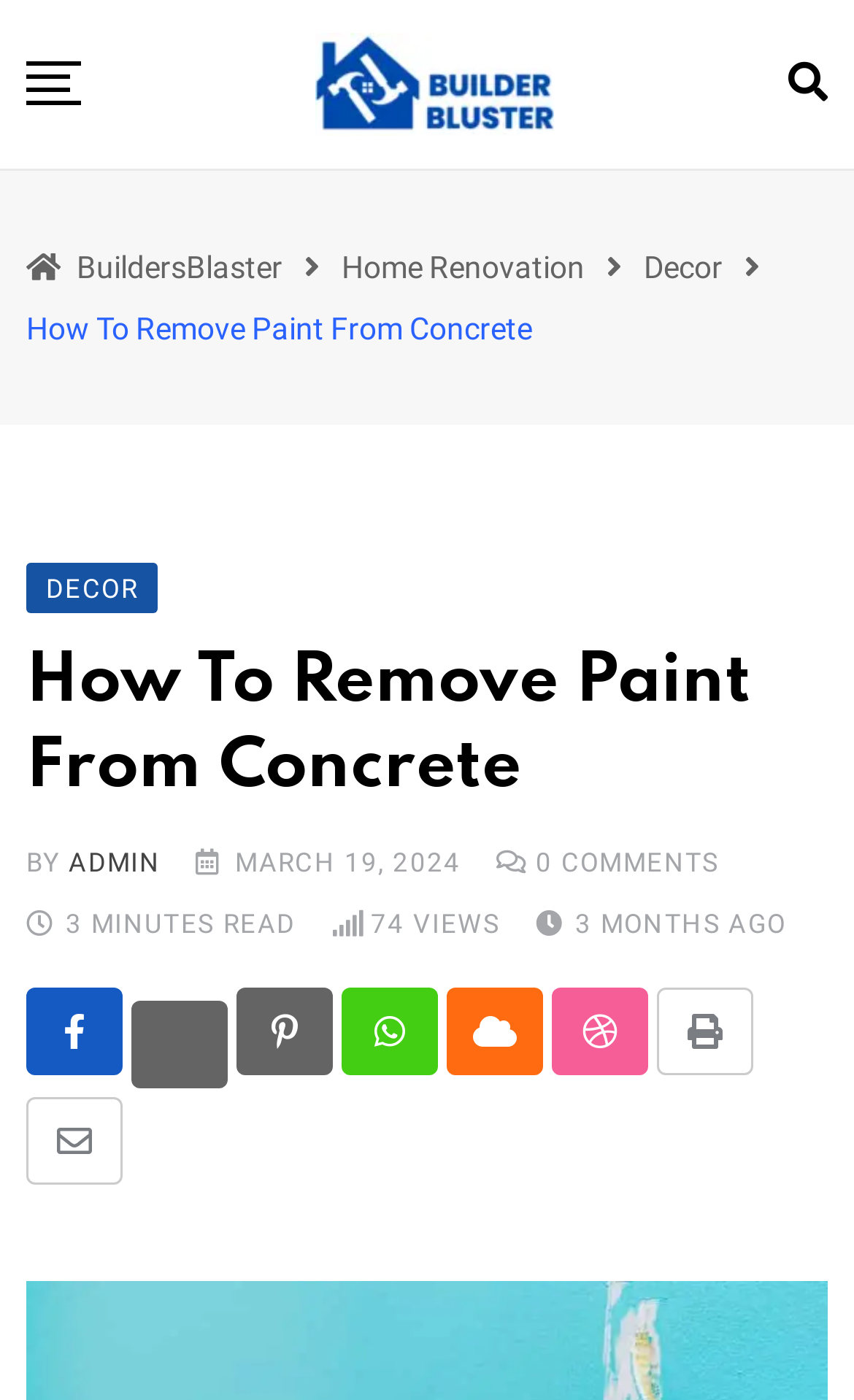Utilize the information from the image to answer the question in detail:
How long does it take to read the article?

The webpage contains a static text '3 MINUTES READ' which indicates the estimated time required to read the article.